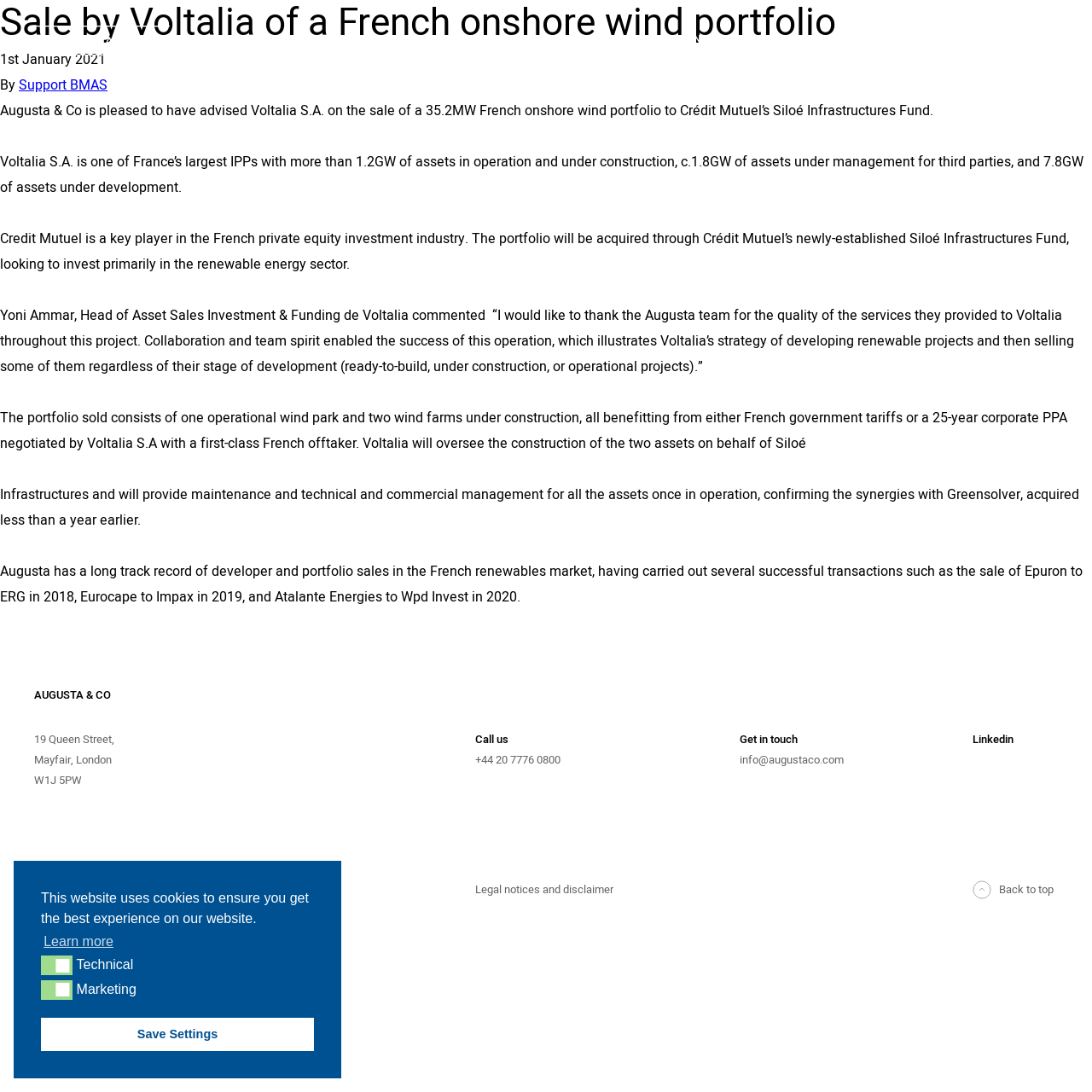Please locate the bounding box coordinates of the element that should be clicked to achieve the given instruction: "Click on NEWS & EVENTS".

[0.891, 0.029, 0.969, 0.043]